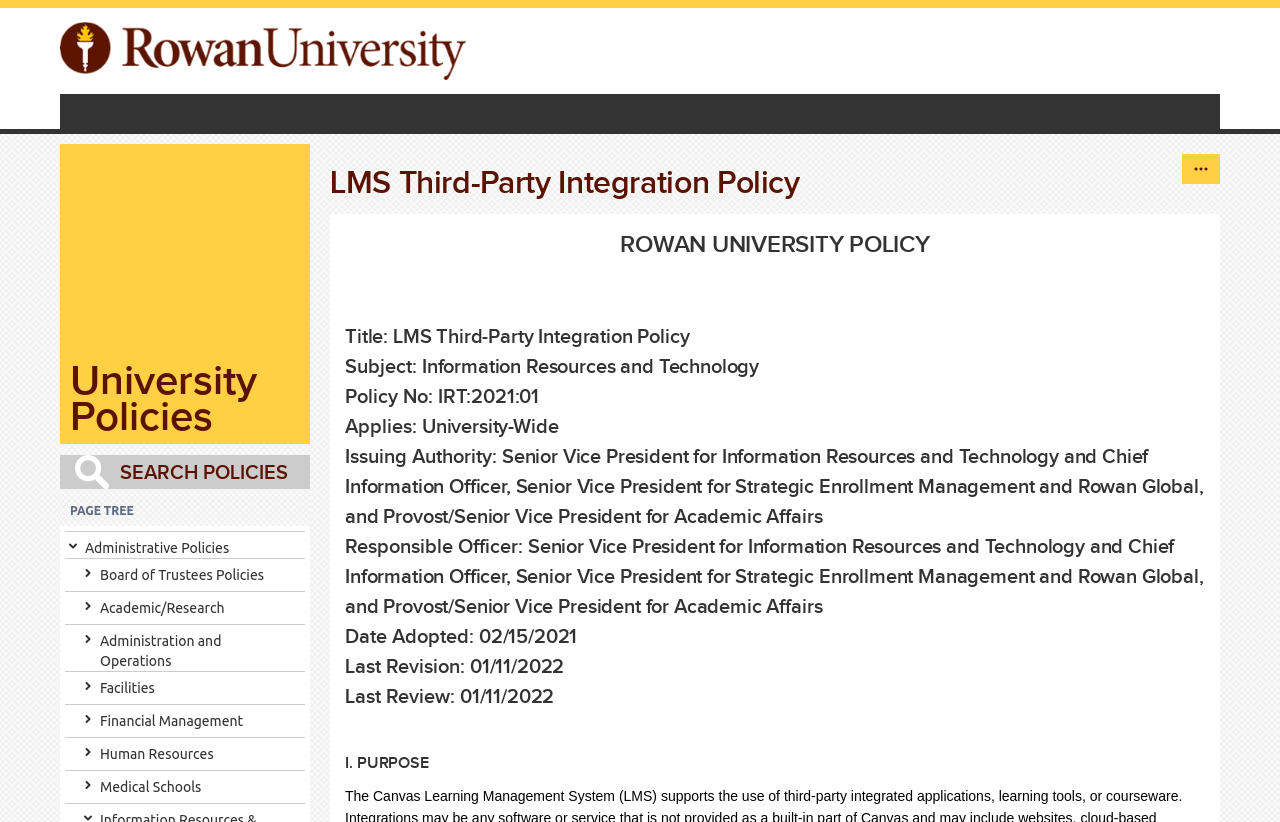Please mark the clickable region by giving the bounding box coordinates needed to complete this instruction: "Search policies".

[0.047, 0.554, 0.242, 0.595]